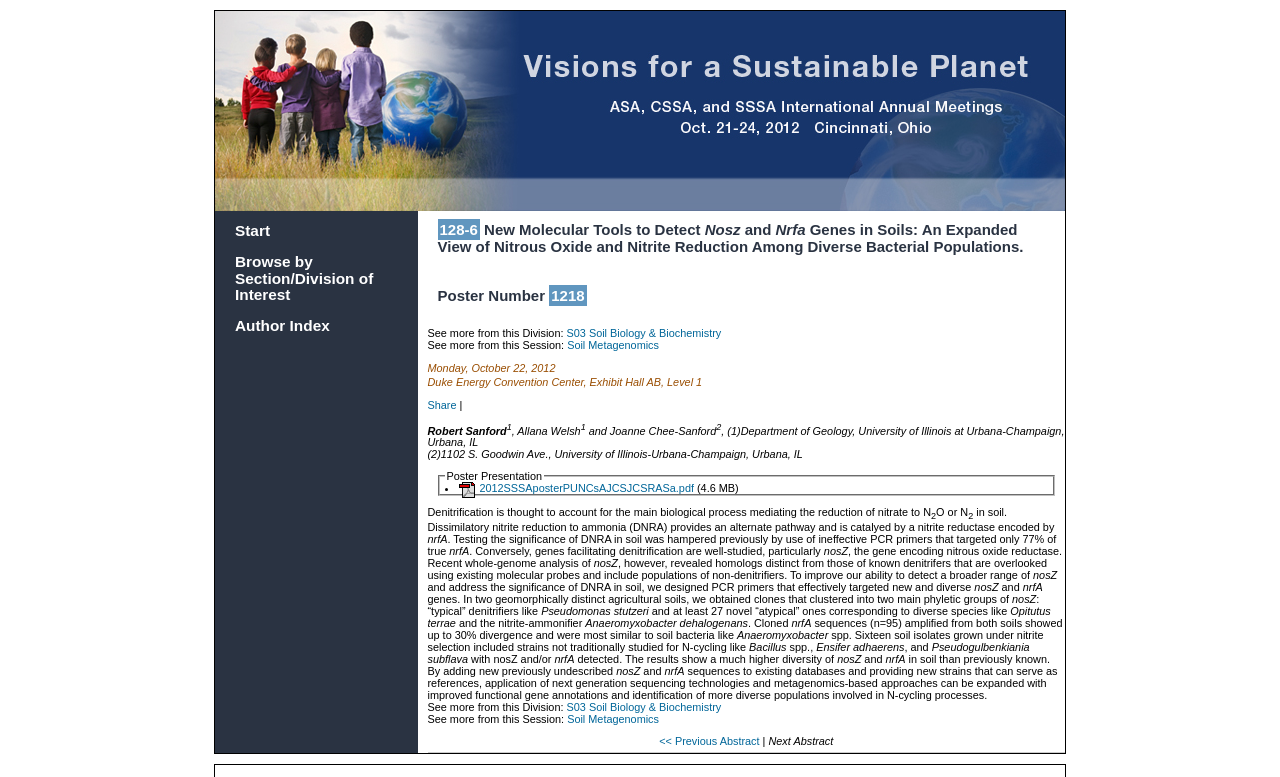Analyze the image and deliver a detailed answer to the question: What is the title of the poster presentation?

I determined the title of the poster presentation by looking at the heading element with the text '128-6 New Molecular Tools to Detect Nosz and Nrfa Genes in Soils: An Expanded View of Nitrous Oxide and Nitrite Reduction Among Diverse Bacterial Populations.' which is located at the top of the webpage.